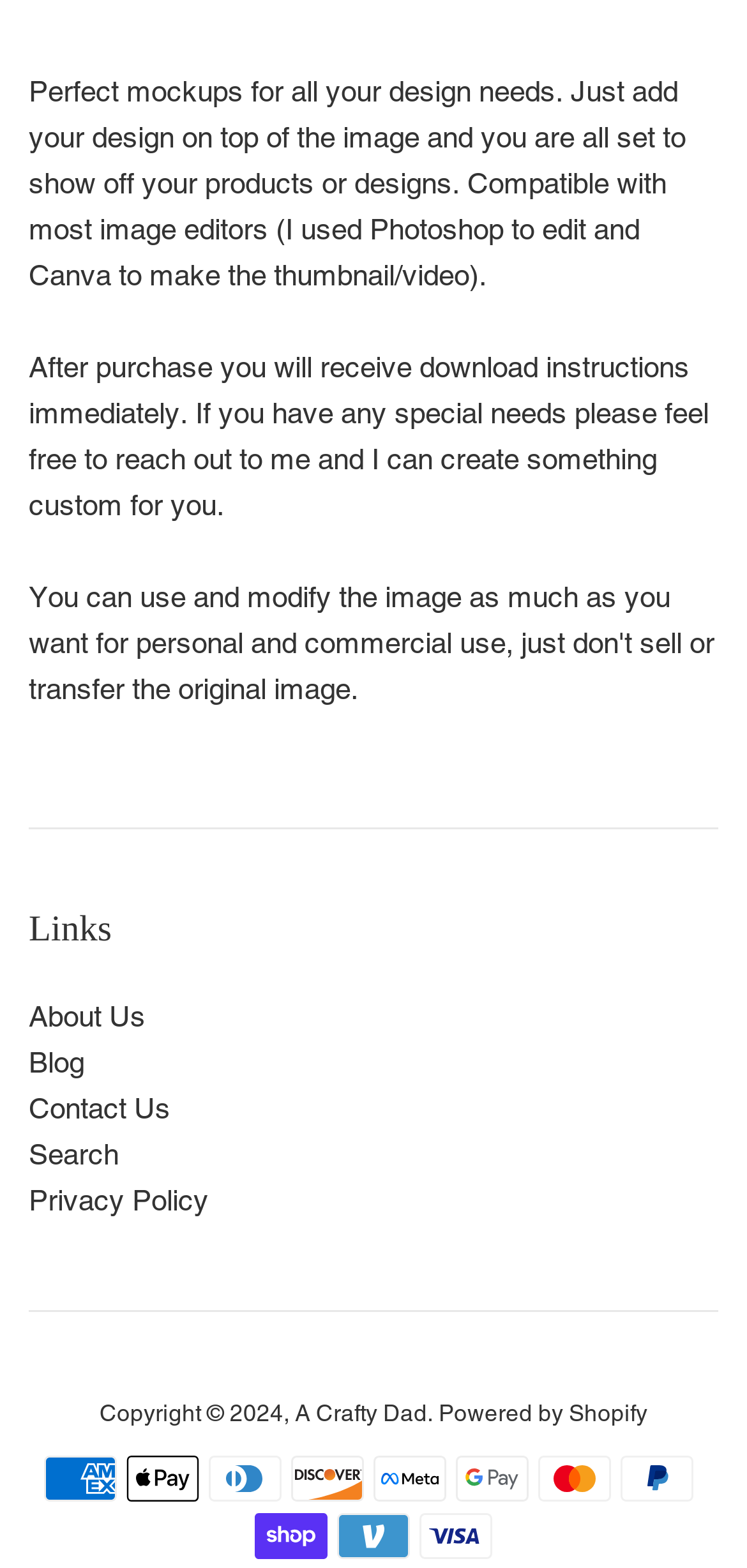What is the name of the website owner?
Answer the question using a single word or phrase, according to the image.

A Crafty Dad